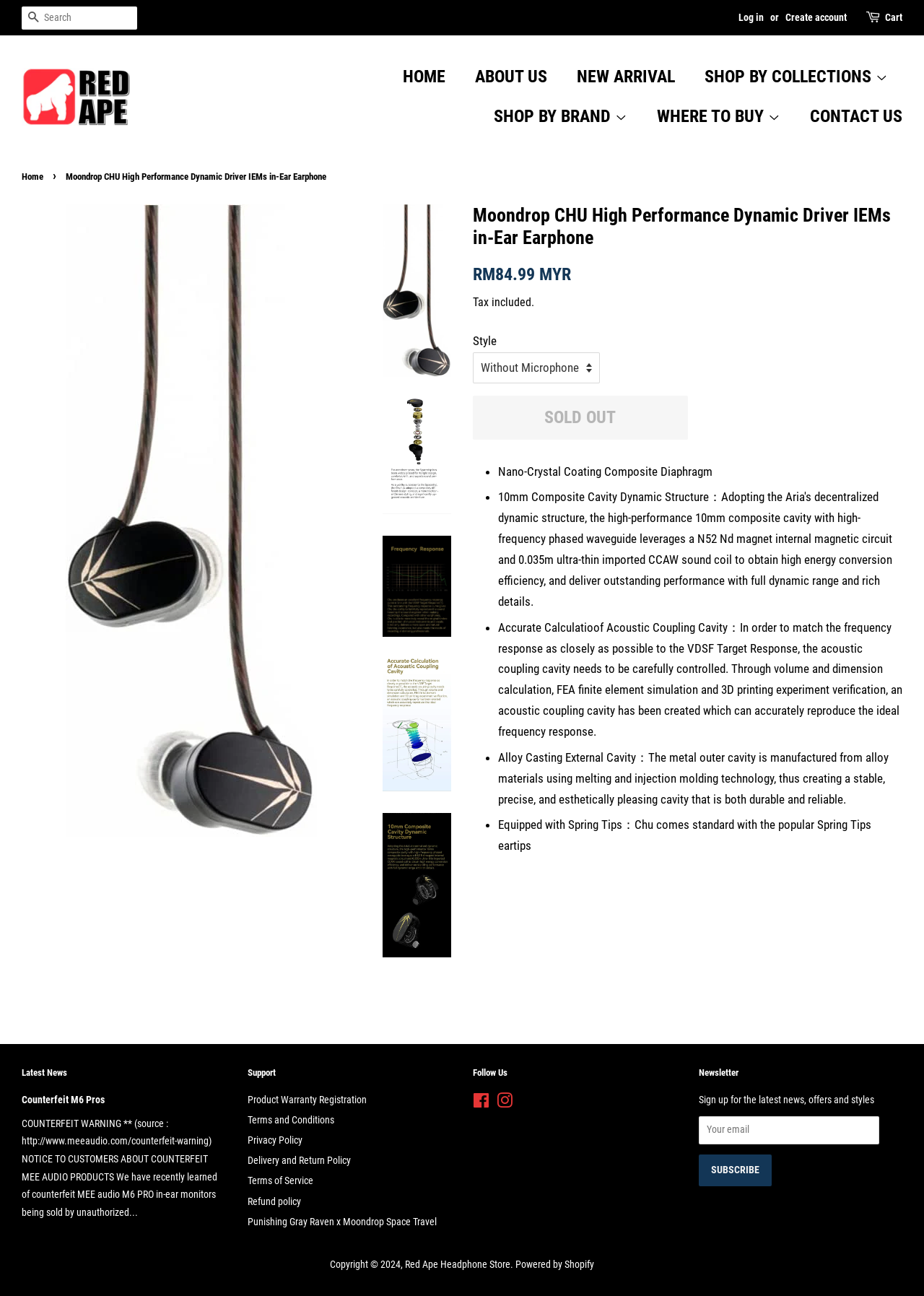Provide the bounding box coordinates of the section that needs to be clicked to accomplish the following instruction: "Search for products."

[0.023, 0.005, 0.148, 0.023]